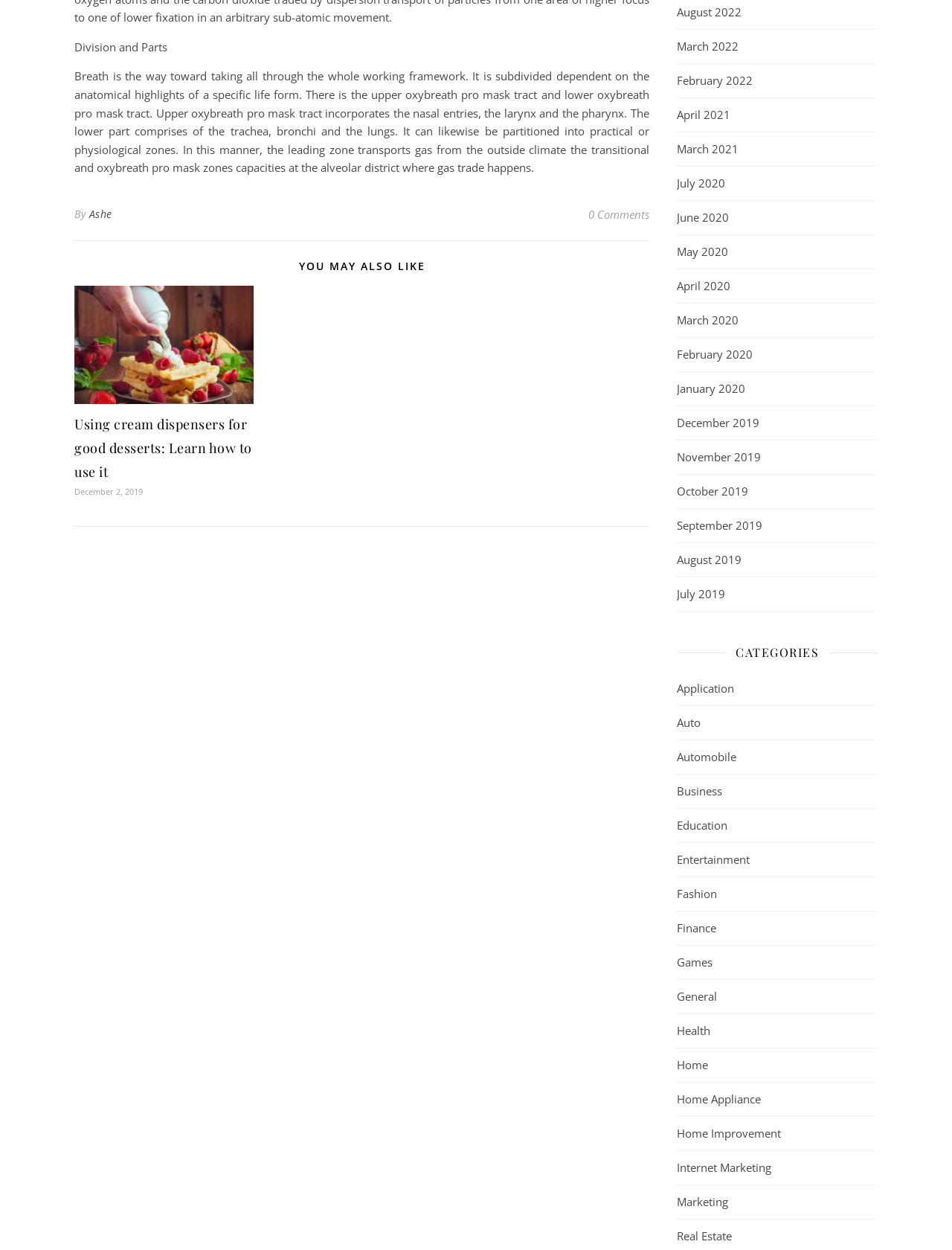What categories are available on the webpage?
Based on the image content, provide your answer in one word or a short phrase.

Application, Auto, Automobile, etc.